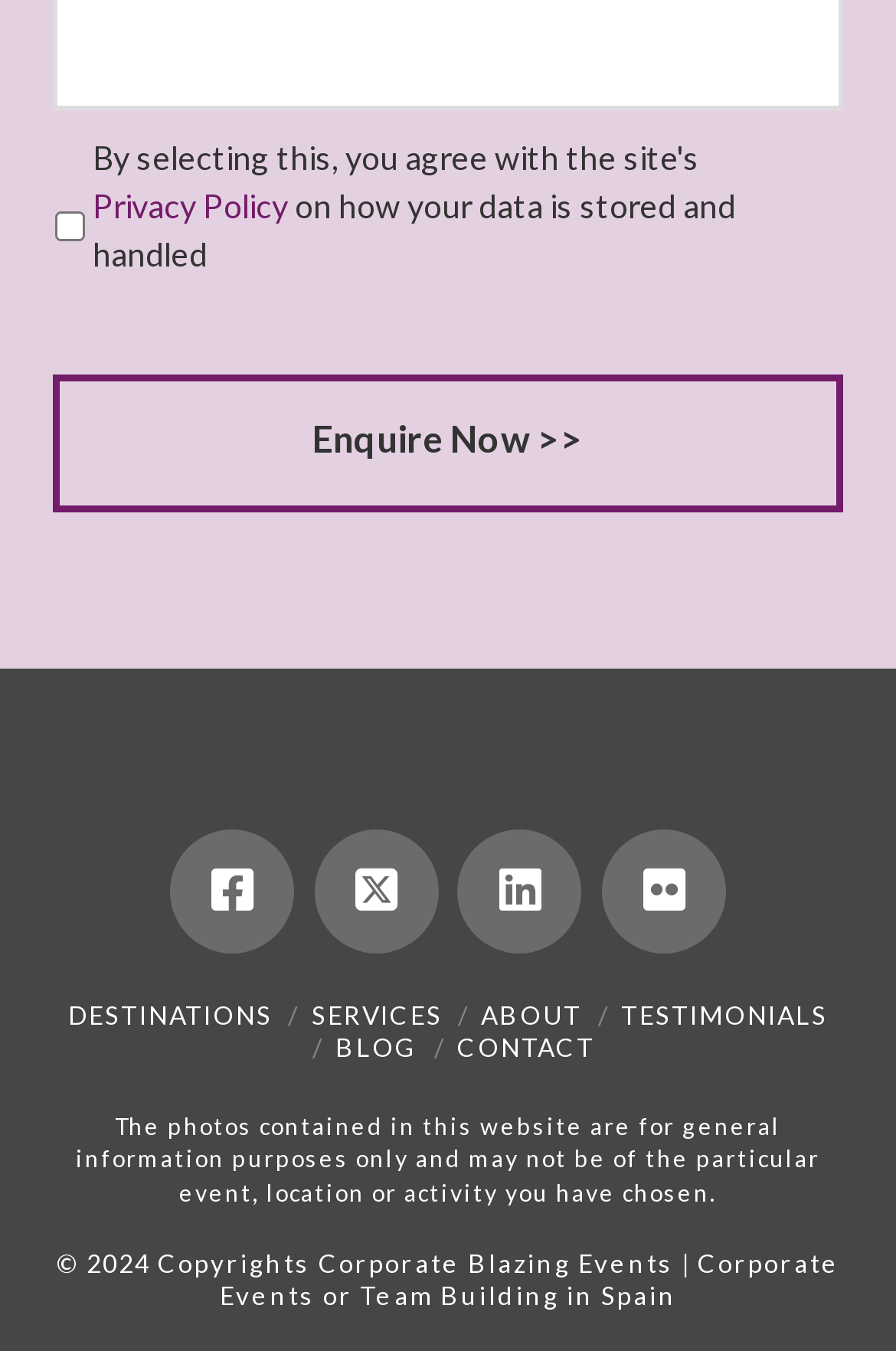Please determine the bounding box coordinates of the element's region to click for the following instruction: "Agree with the site's Privacy Policy".

[0.063, 0.156, 0.096, 0.178]